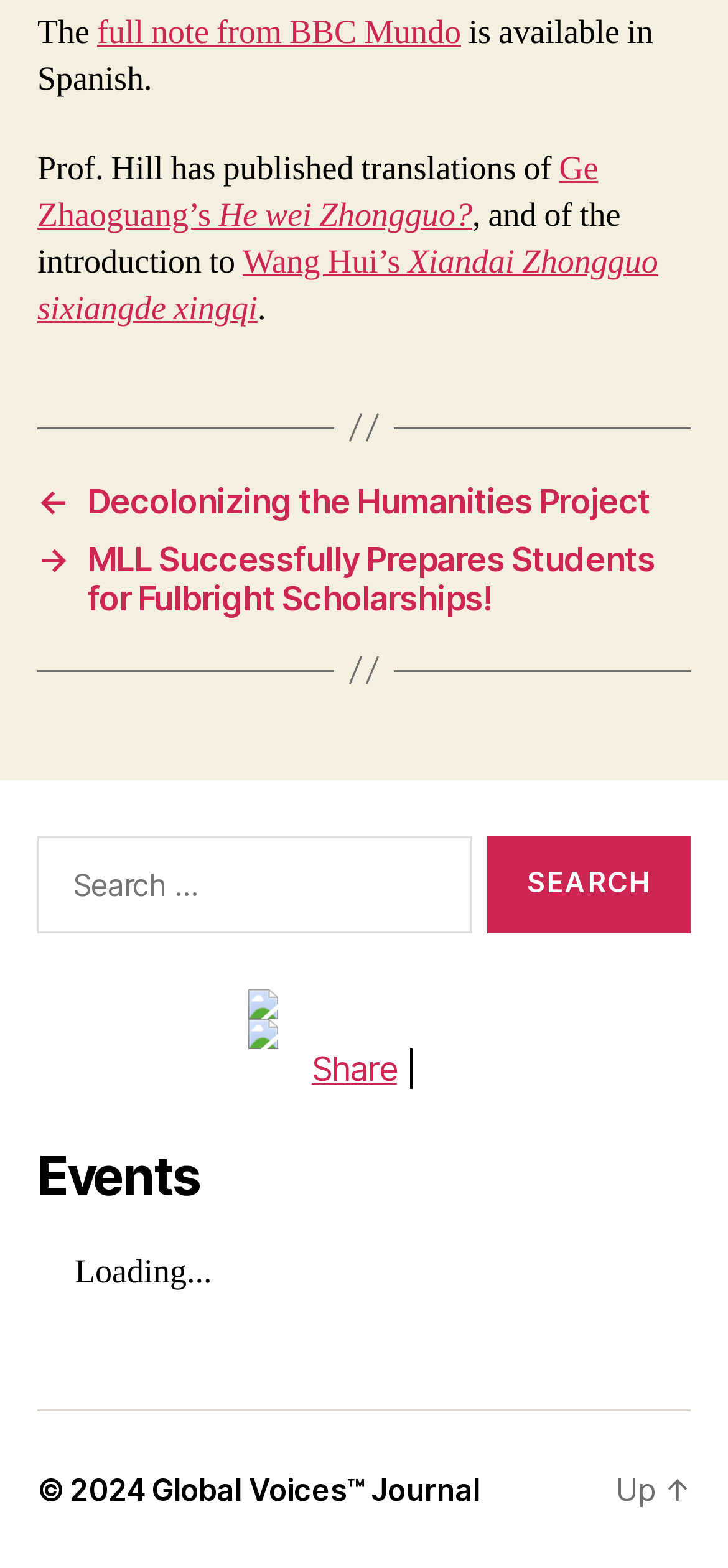What is the name of the journal linked at the bottom of the webpage?
Based on the screenshot, respond with a single word or phrase.

Global Voices Journal